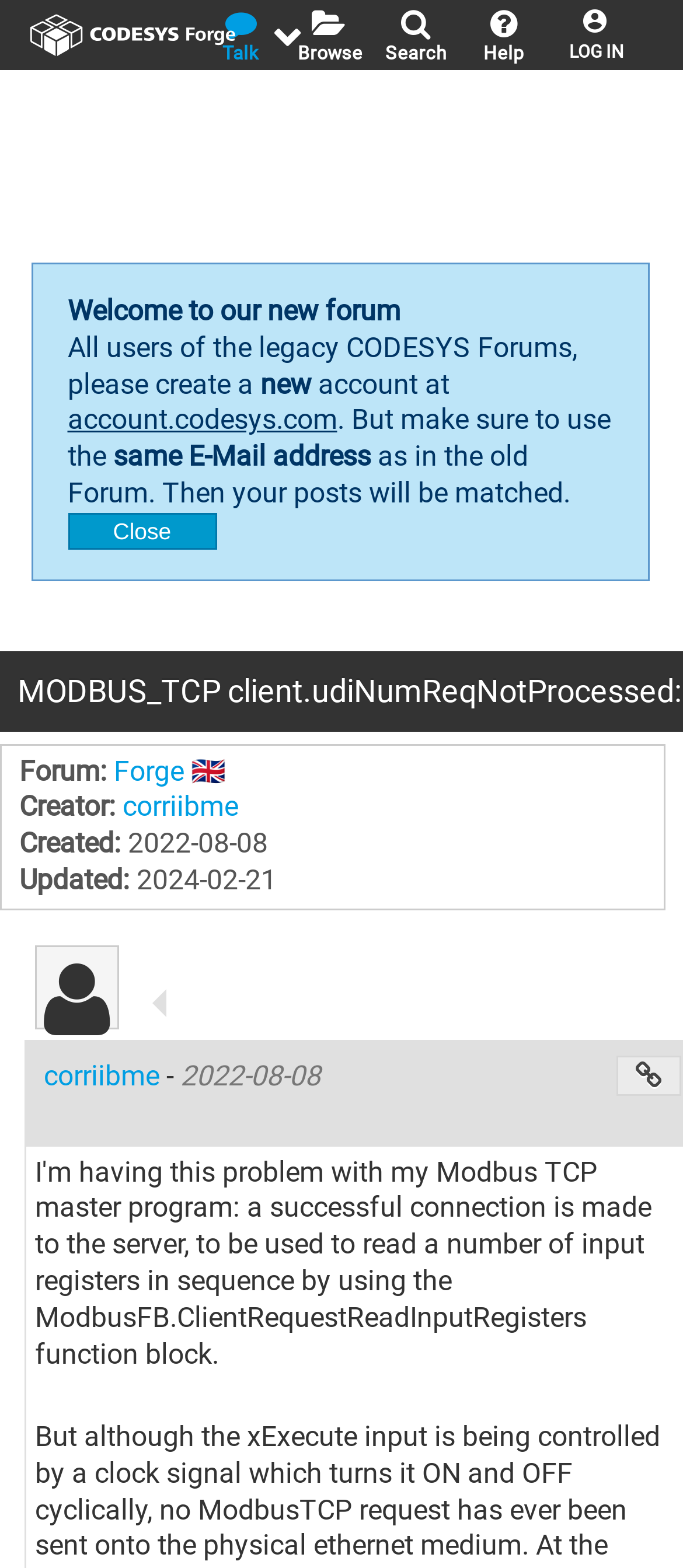What is the topic about?
Please use the image to deliver a detailed and complete answer.

I found the answer by looking at the heading element with the text 'MODBUS_TCP client.udiNumReqNotProcessed:' which is located at the top of the topic section.